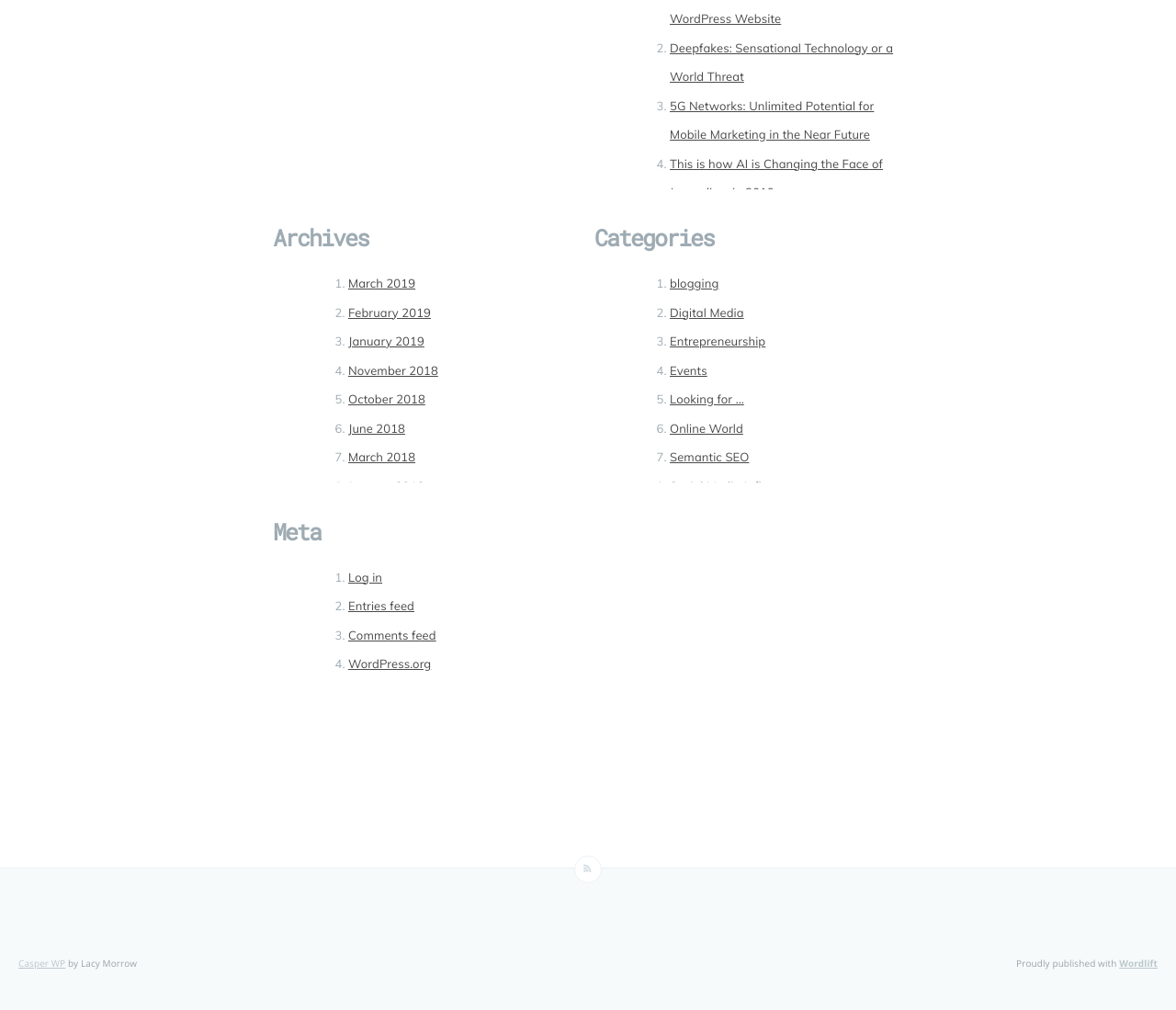How many links are under the 'Categories' section?
Using the image provided, answer with just one word or phrase.

10